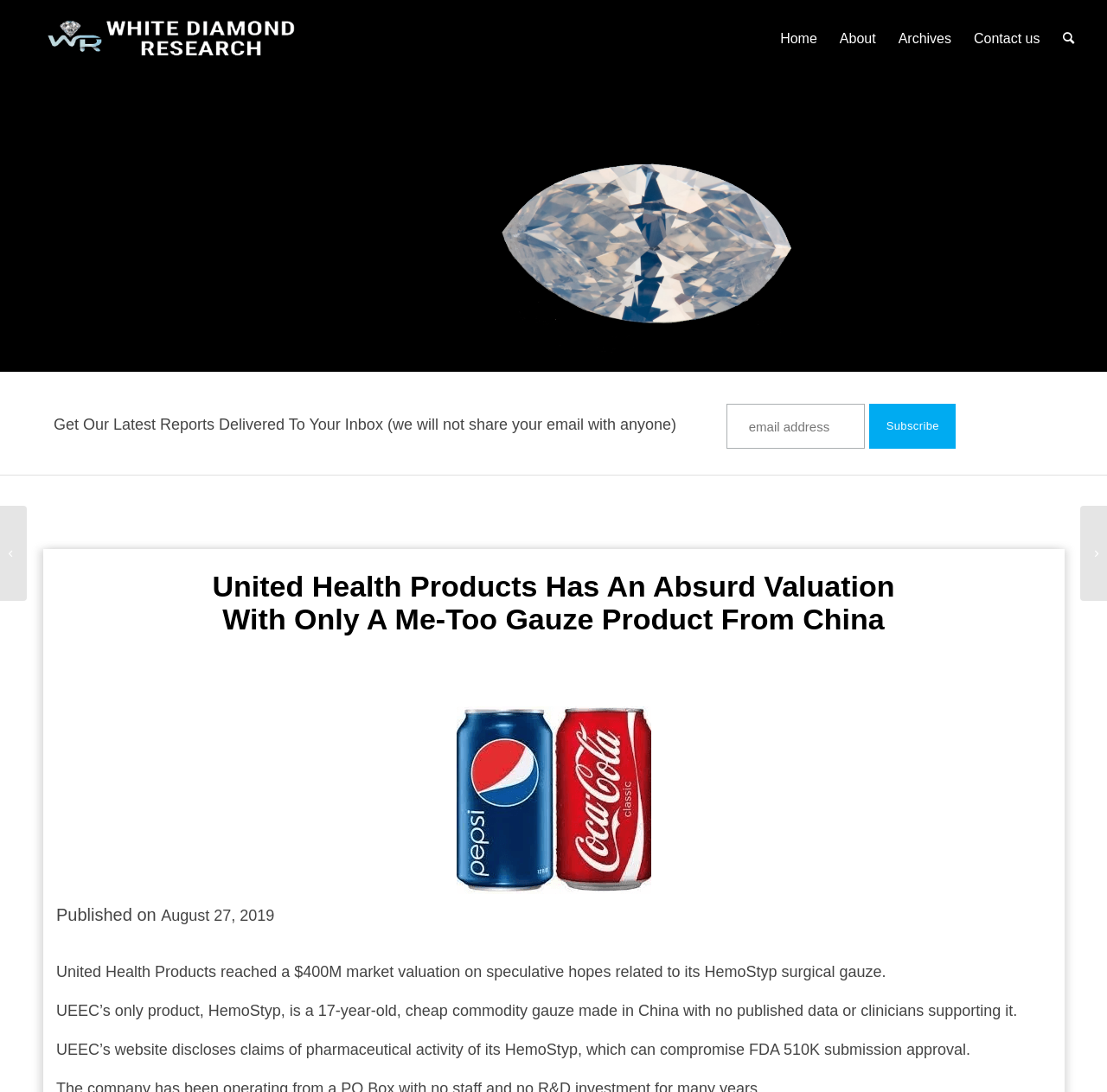Construct a thorough caption encompassing all aspects of the webpage.

The webpage appears to be a blog or news article page, with a prominent logo of "White Diamond Research" at the top left corner. Below the logo, there is a menu bar with five menu items: "Home", "About", "Archives", "Contact us", and "Search", aligned horizontally from left to right.

On the right side of the menu bar, there is a section to subscribe to the website's newsletter, with a text box to enter an email address and a "Subscribe" button.

The main content of the webpage is a news article or blog post, with a title "United Health Products Has An Absurd Valuation With Only A Me-Too Gauze Product From China" in a large font size. The article is divided into several paragraphs, with the first paragraph stating that United Health Products has reached a $400M market valuation due to speculative hopes related to its HemoStyp surgical gauze. The subsequent paragraphs provide more details about the product, including its age, origin, and lack of published data or clinician support.

On the left side of the article, there are two links to other news articles or blog posts, with titles "Discovery Gold Corp. Is A $150M+ Empty Shell, False Company Statements –..." and "Accelerate Diagnostics Is About To Accelerate Downward- $6 Price Target". These links are positioned vertically, with the first one above the second one.

At the bottom of the article, there is a publication date "August 27, 2019" and a label "Published on".